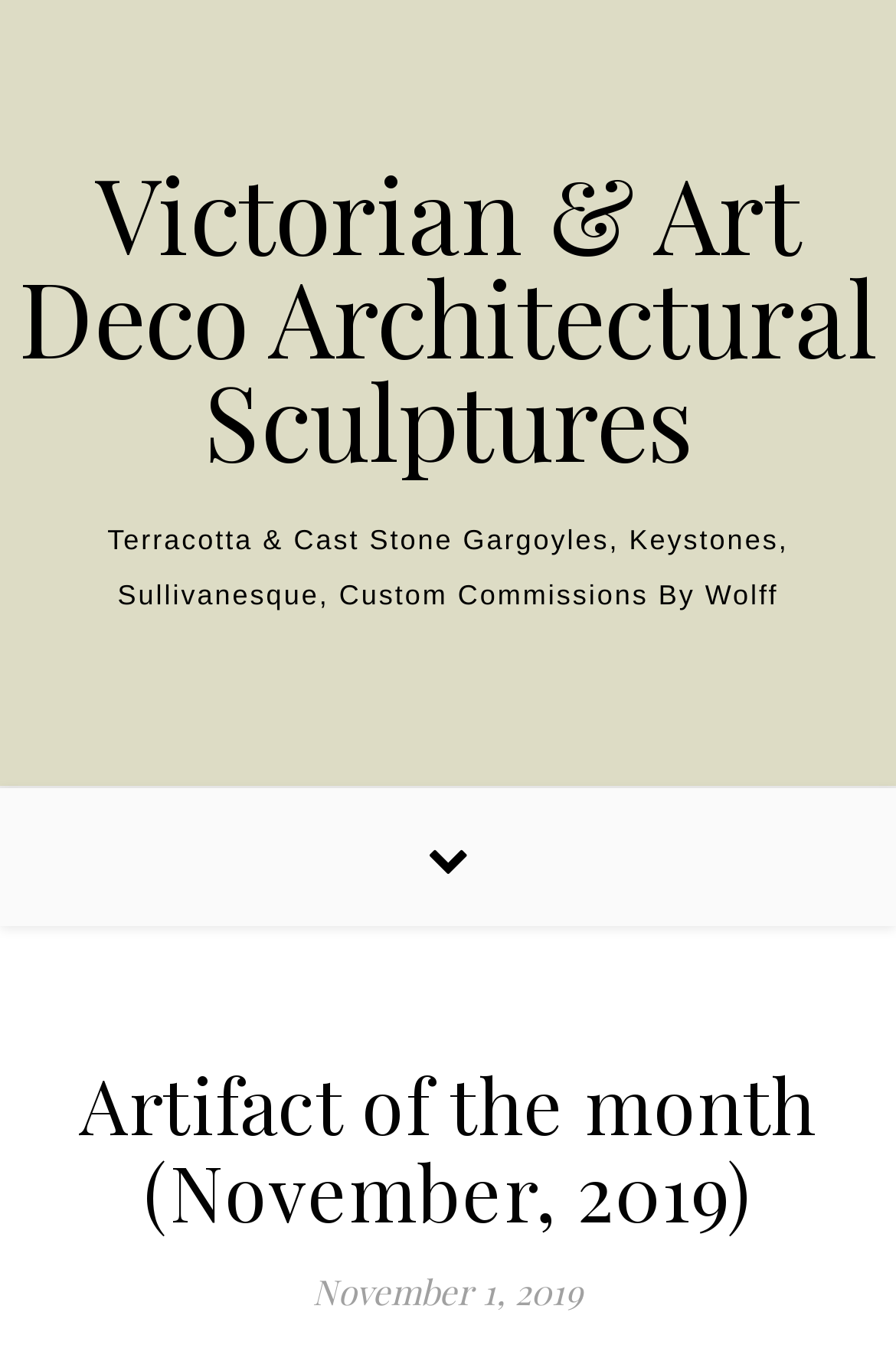Is there a custom commission service available? Look at the image and give a one-word or short phrase answer.

Yes